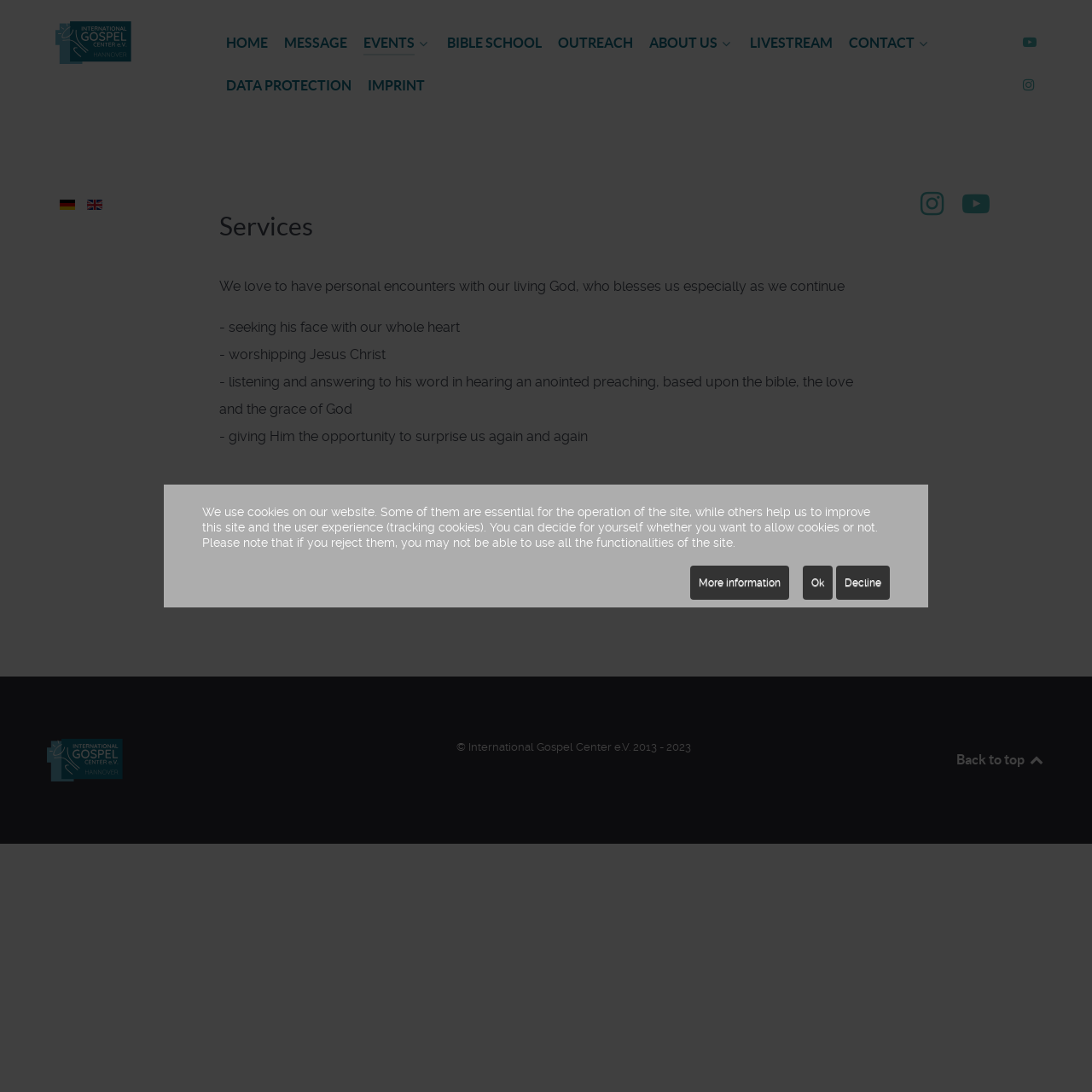Locate the UI element described by Got it! in the provided webpage screenshot. Return the bounding box coordinates in the format (top-left x, top-left y, bottom-right x, bottom-right y), ensuring all values are between 0 and 1.

None